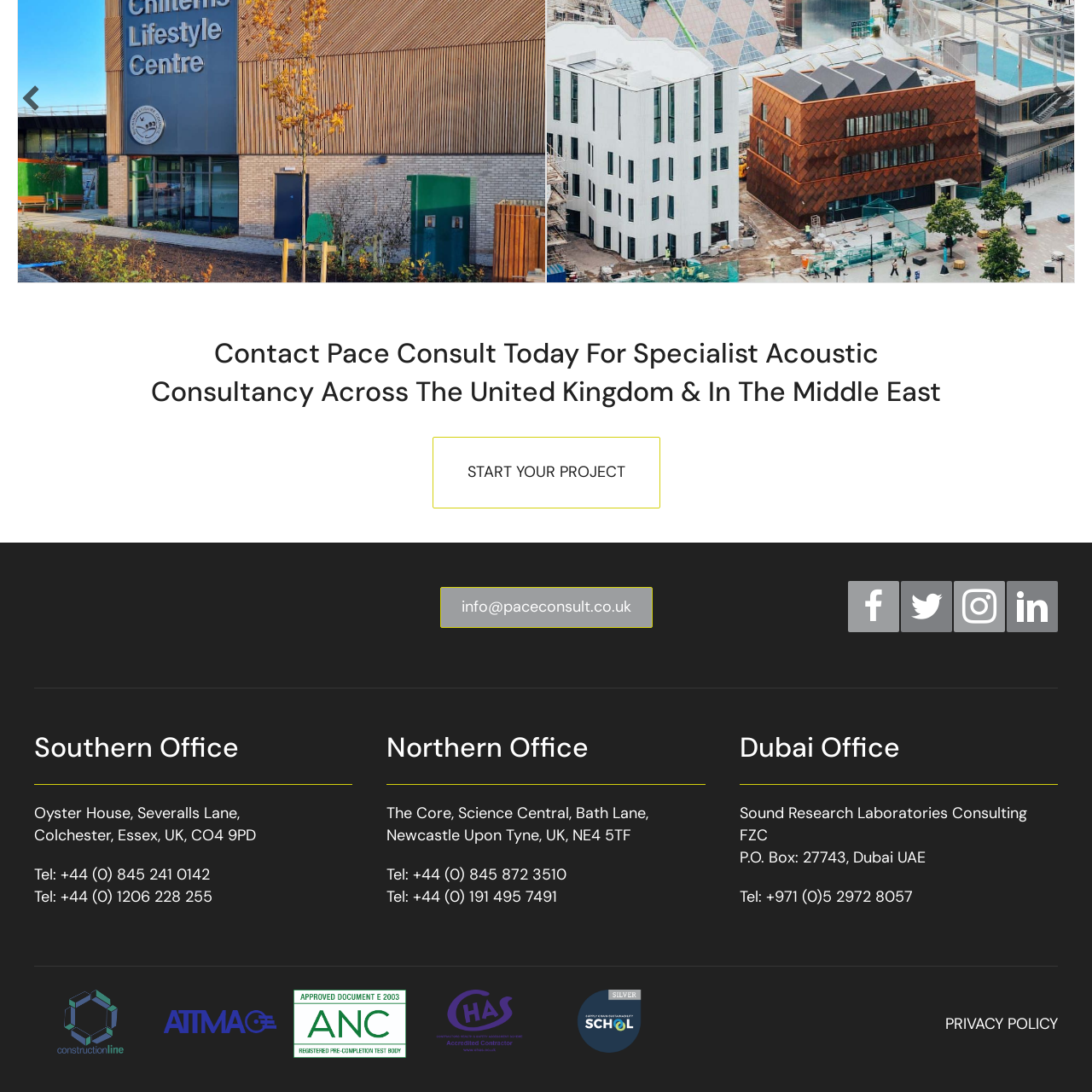Give the bounding box coordinates for the element described by: "Privacy Policy".

[0.866, 0.928, 0.969, 0.947]